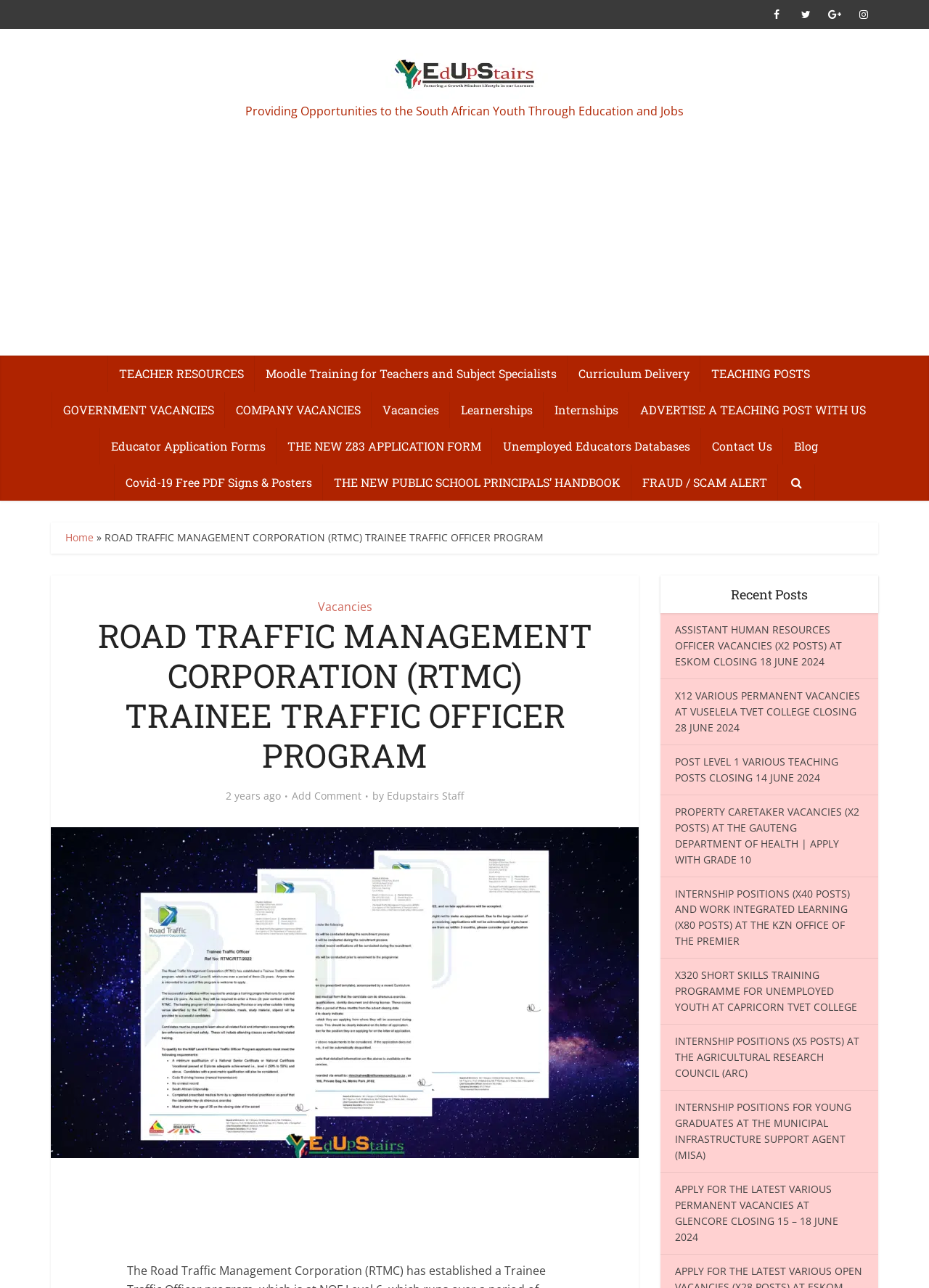Specify the bounding box coordinates of the element's region that should be clicked to achieve the following instruction: "View the 'ROAD TRAFFIC MANAGEMENT CORPORATION (RTMC) TRAINEE TRAFFIC OFFICER PROGRAM'". The bounding box coordinates consist of four float numbers between 0 and 1, in the format [left, top, right, bottom].

[0.112, 0.412, 0.585, 0.423]